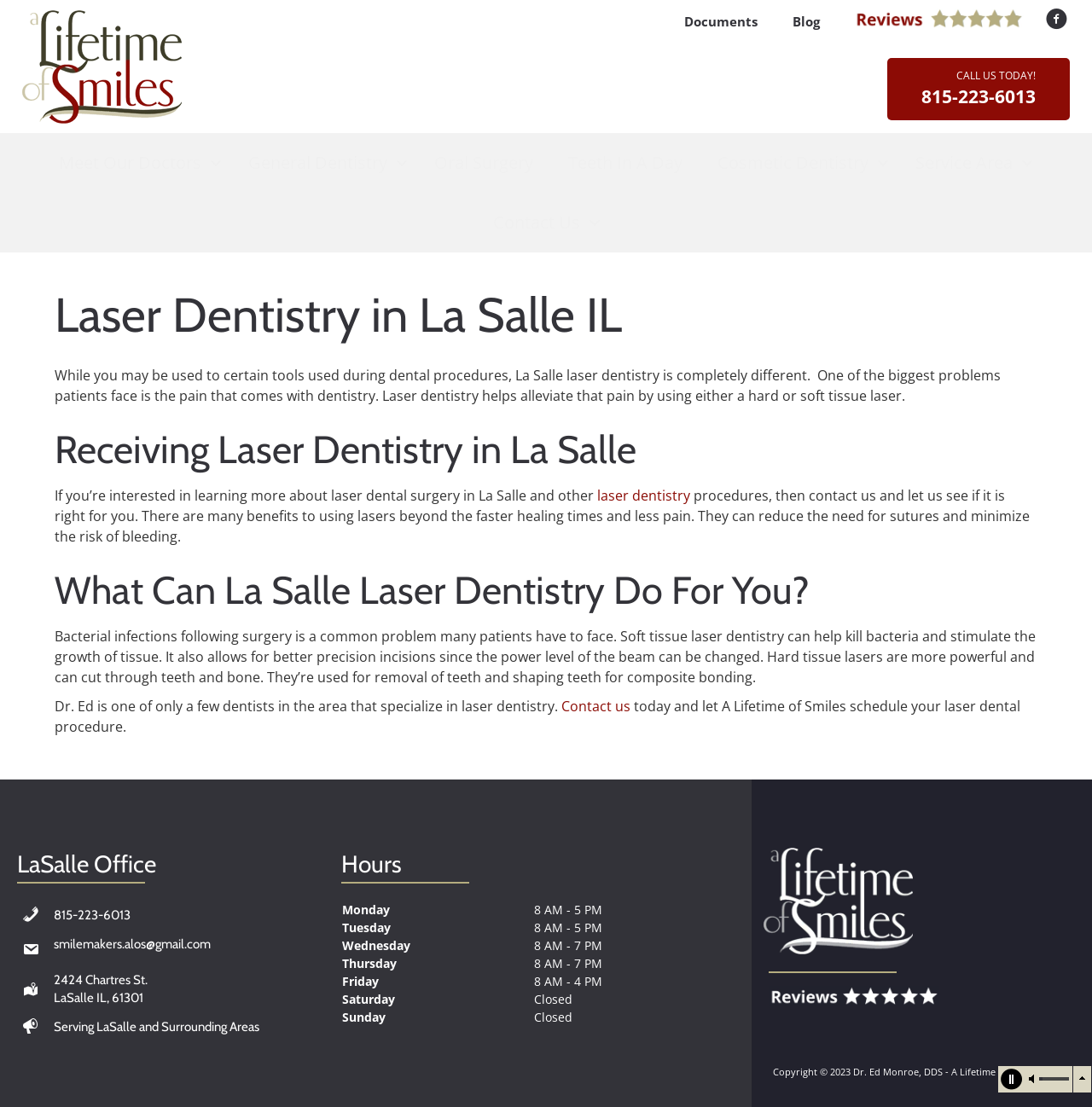What is the benefit of using lasers in dentistry?
Ensure your answer is thorough and detailed.

I found the benefit of using lasers in dentistry by reading the article on the webpage, which states that 'Laser dentistry helps alleviate that pain by using either a hard or soft tissue laser' and 'They can reduce the need for sutures and minimize the risk of bleeding'.